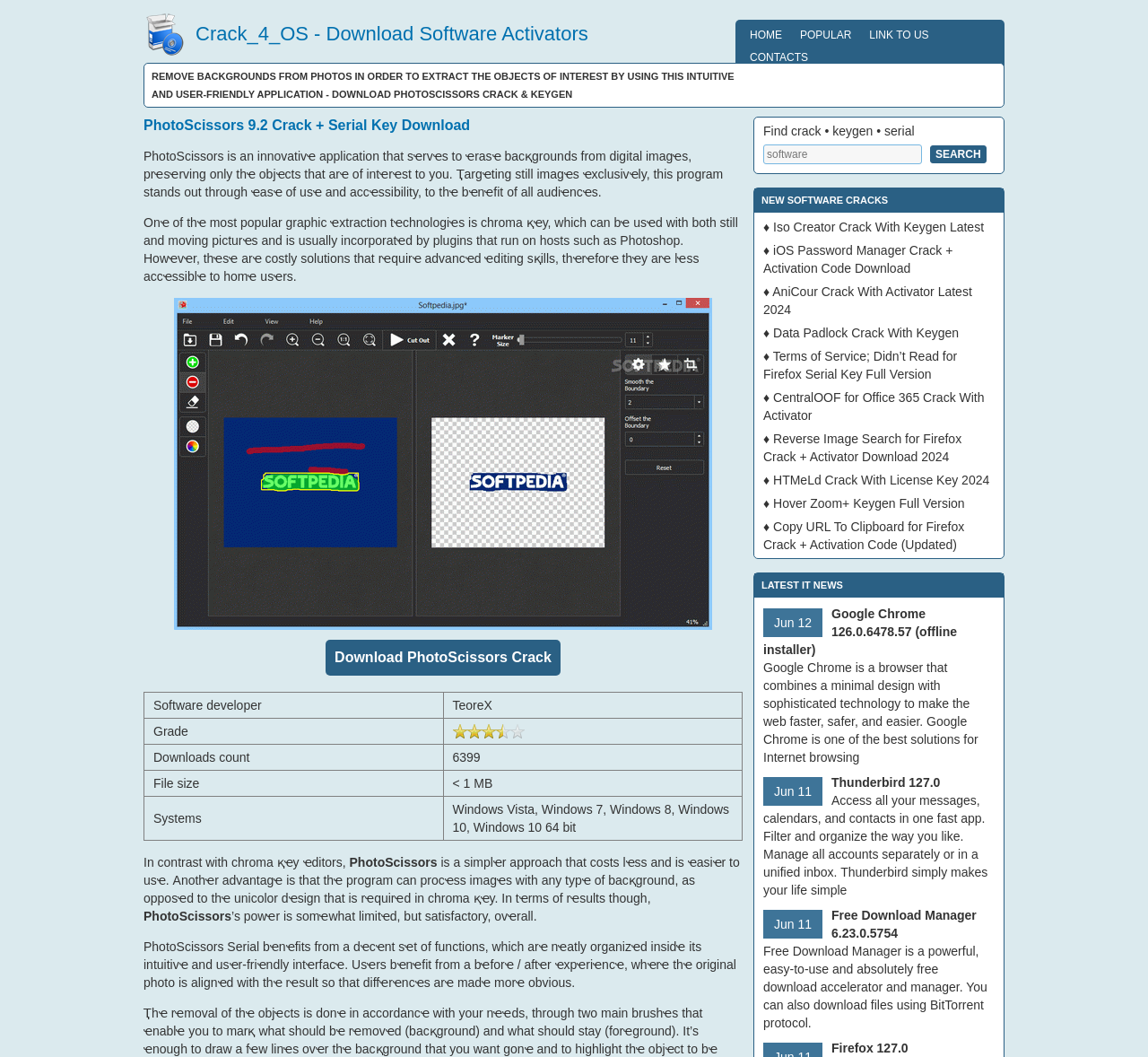Find the coordinates for the bounding box of the element with this description: "Google Chrome 126.0.6478.57 (offline installer)".

[0.665, 0.574, 0.834, 0.621]